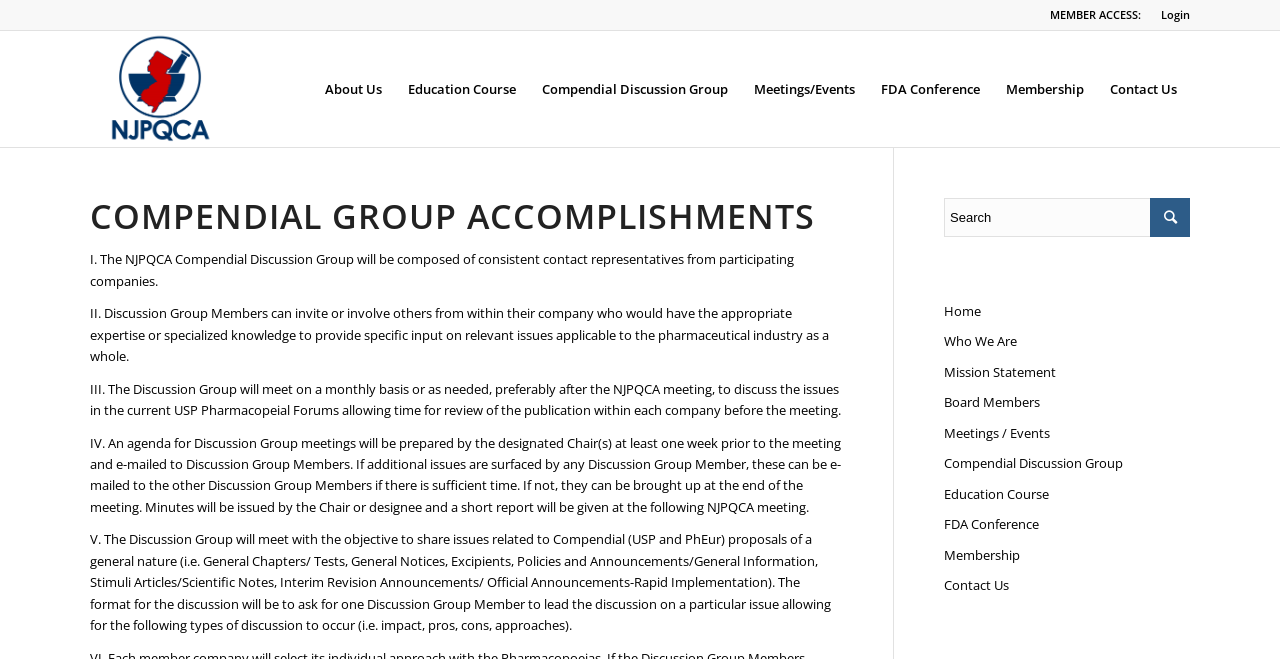Identify the bounding box coordinates for the region to click in order to carry out this instruction: "Go to the About Us page". Provide the coordinates using four float numbers between 0 and 1, formatted as [left, top, right, bottom].

[0.244, 0.047, 0.309, 0.223]